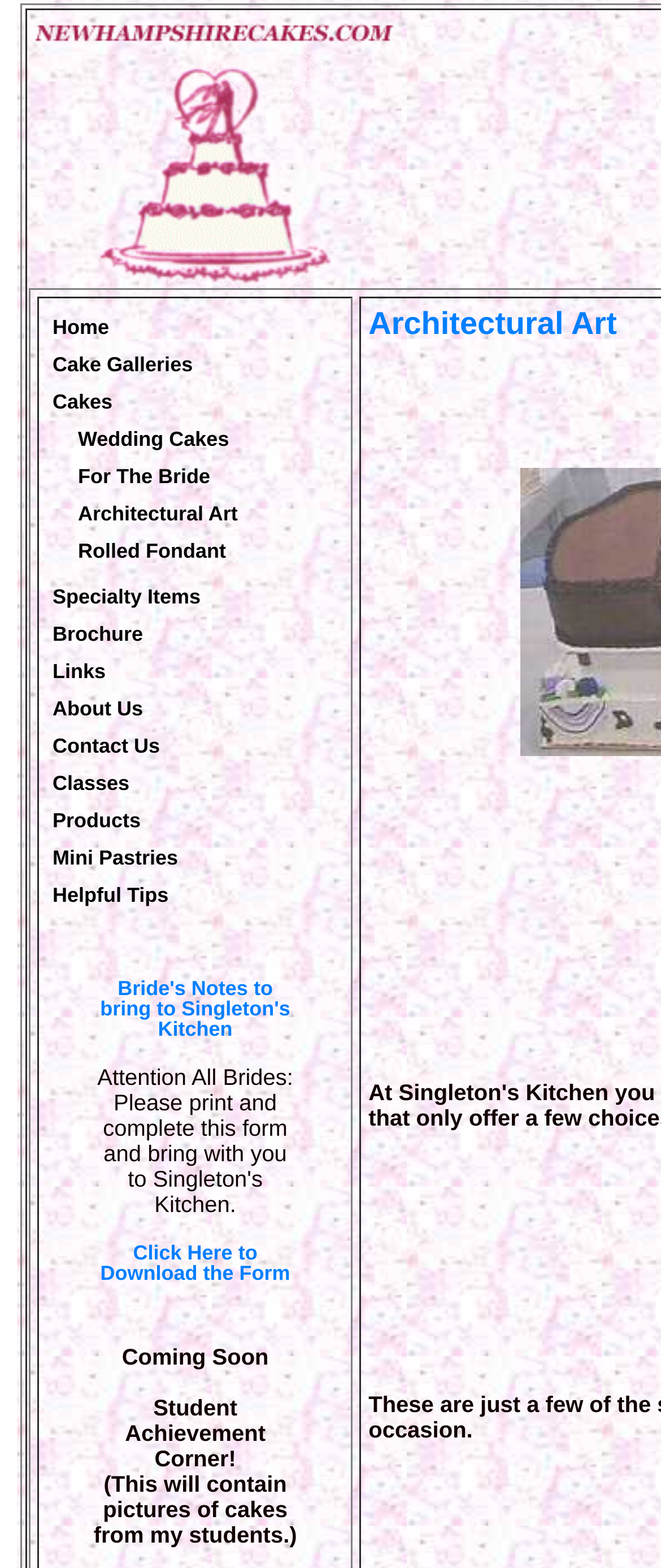Please specify the bounding box coordinates of the clickable region necessary for completing the following instruction: "Explore Wedding Cakes". The coordinates must consist of four float numbers between 0 and 1, i.e., [left, top, right, bottom].

[0.118, 0.272, 0.347, 0.288]